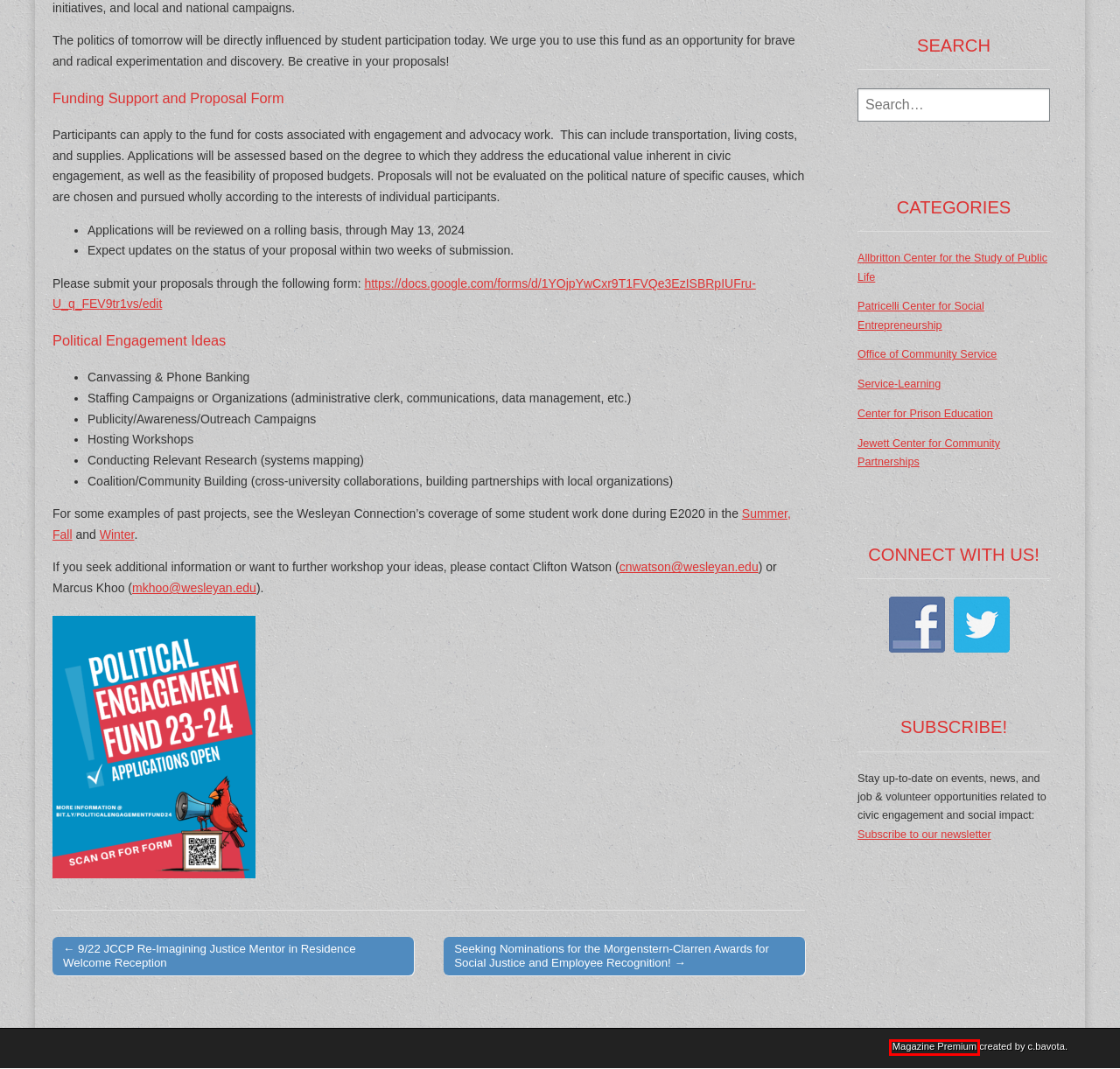You have a screenshot of a webpage with a red bounding box highlighting a UI element. Your task is to select the best webpage description that corresponds to the new webpage after clicking the element. Here are the descriptions:
A. Themes by bavotasan.com • Premium WordPress themes
B. Office of Community Service | ENGAGE - Wesleyan University
C. E2020 Experiences Shape Students’ Views of the Election
D. Center for the Study of Public Life | ENGAGE - Wesleyan University
E. Jewett Center for Community Partnerships | ENGAGE - Wesleyan University
F. 9/22 JCCP Re-Imagining Justice Mentor in Residence Welcome Reception | ENGAGE - Wesleyan University
G. Magazine Premium WordPress Theme by bavotasan.com
H. Motlagh ’20 Volunteers for Campaign in Rural N.H. as Part of E2020 Project

G